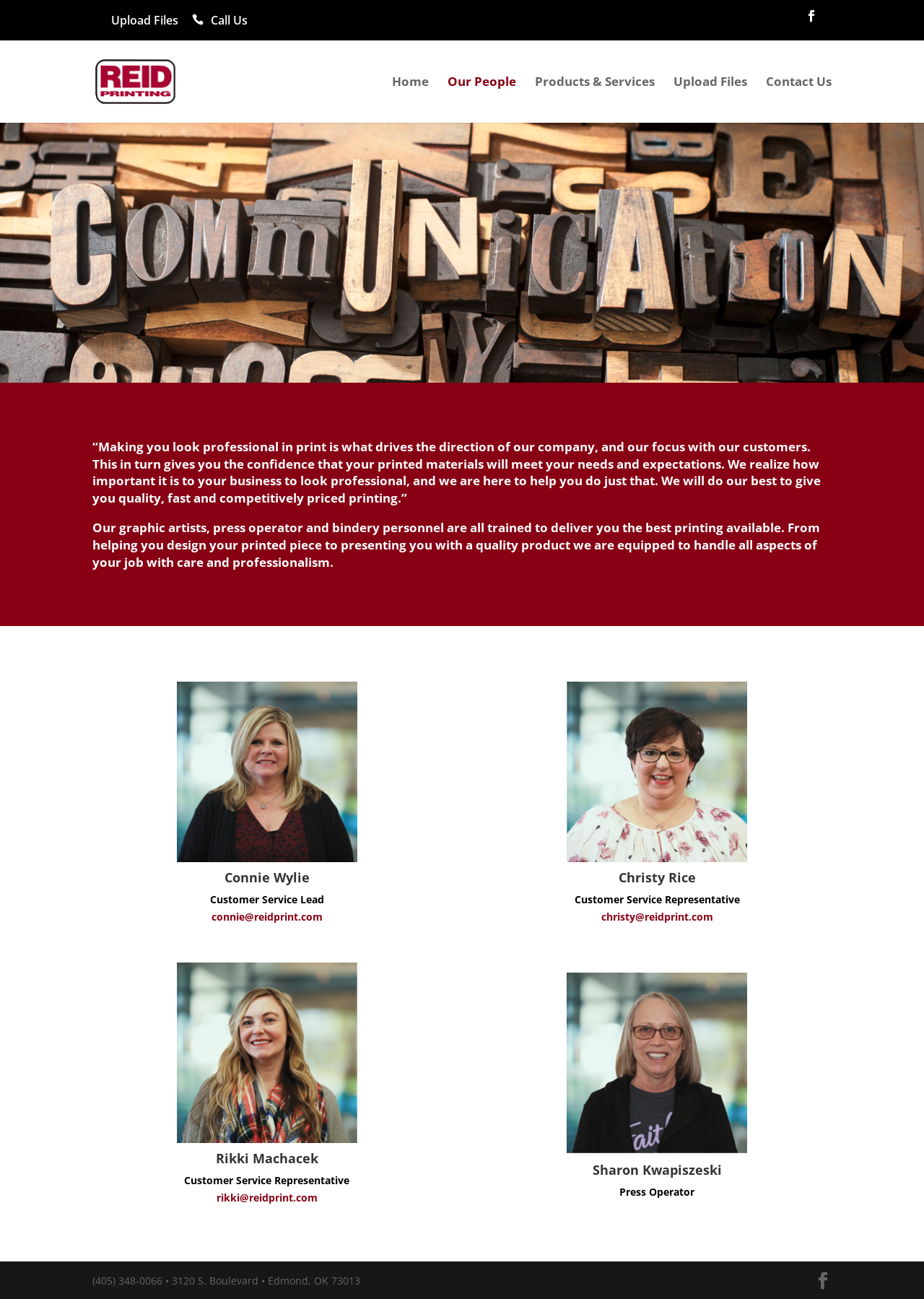Give a one-word or short-phrase answer to the following question: 
How many customer service representatives are listed?

3